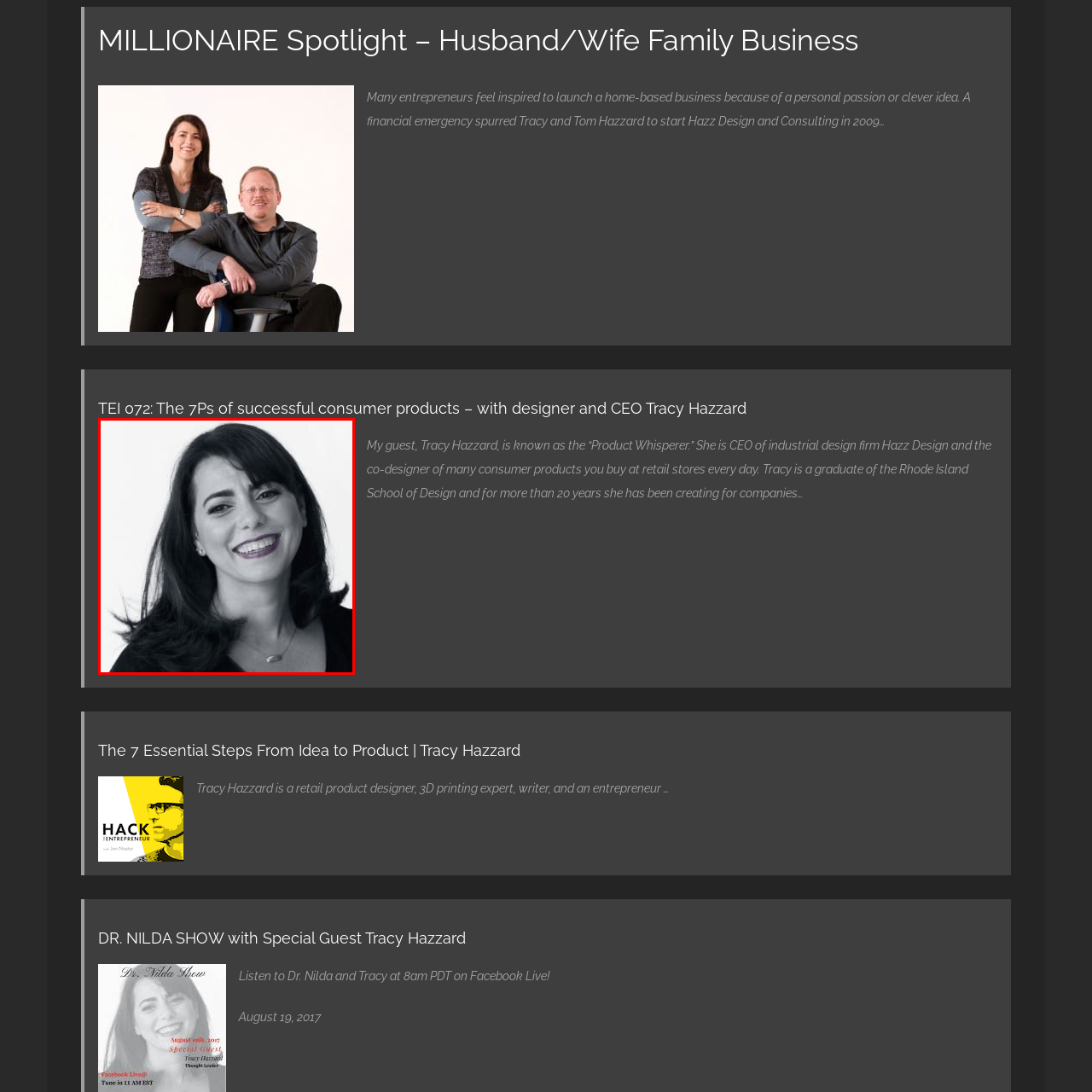What is Tracy Hazzard also known as?
Focus on the part of the image marked with a red bounding box and deliver an in-depth answer grounded in the visual elements you observe.

According to the caption, Tracy Hazzard is not only a designer and CEO but also known as 'The Product Whisperer', which suggests that she has a unique ability to understand and develop successful products, inspiring many entrepreneurs and aspiring designers.